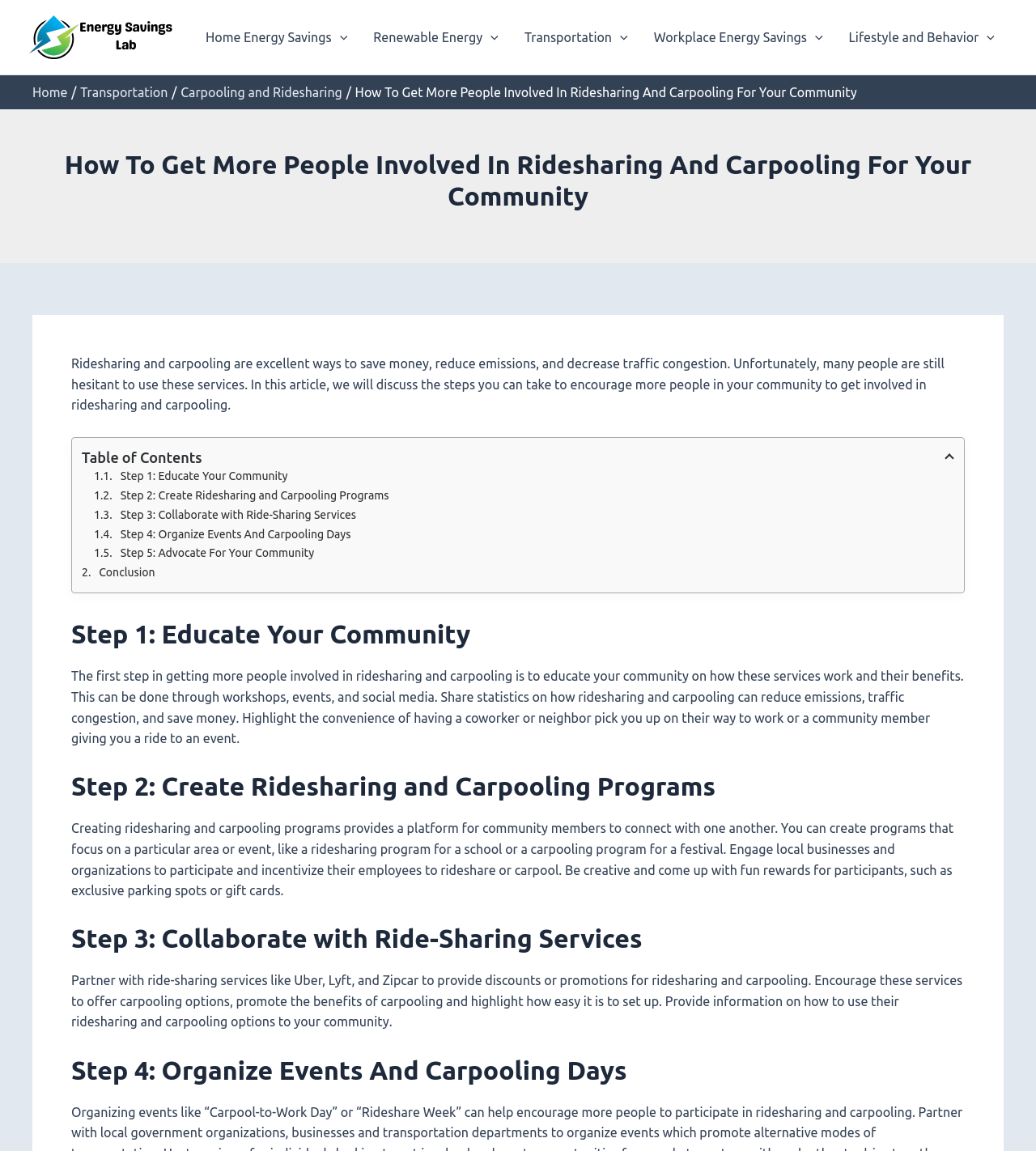Using the webpage screenshot, find the UI element described by parent_node: Renewable Energy aria-label="Menu Toggle". Provide the bounding box coordinates in the format (top-left x, top-left y, bottom-right x, bottom-right y), ensuring all values are floating point numbers between 0 and 1.

[0.466, 0.004, 0.481, 0.06]